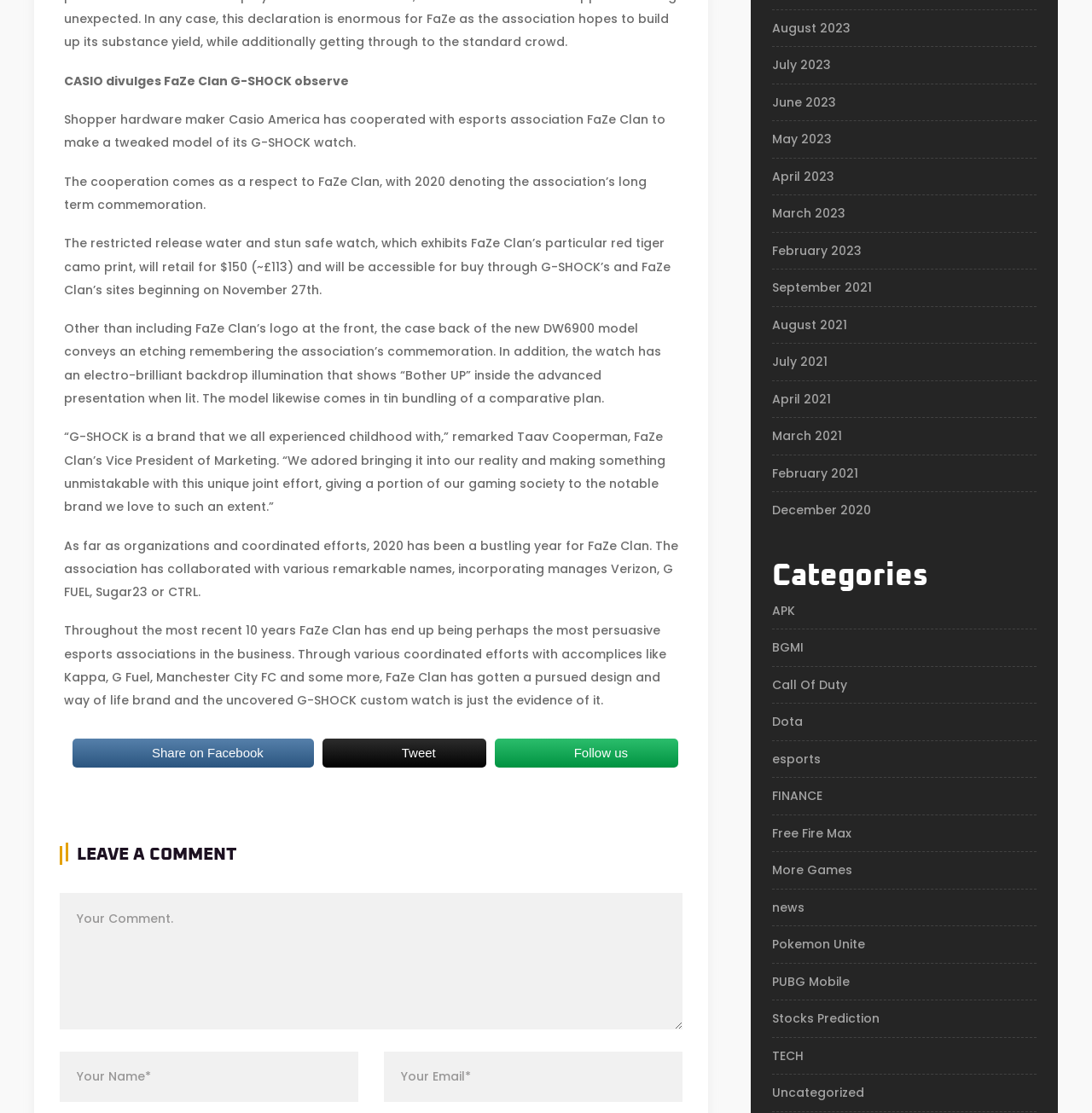Can you specify the bounding box coordinates for the region that should be clicked to fulfill this instruction: "Follow us".

[0.453, 0.662, 0.621, 0.691]